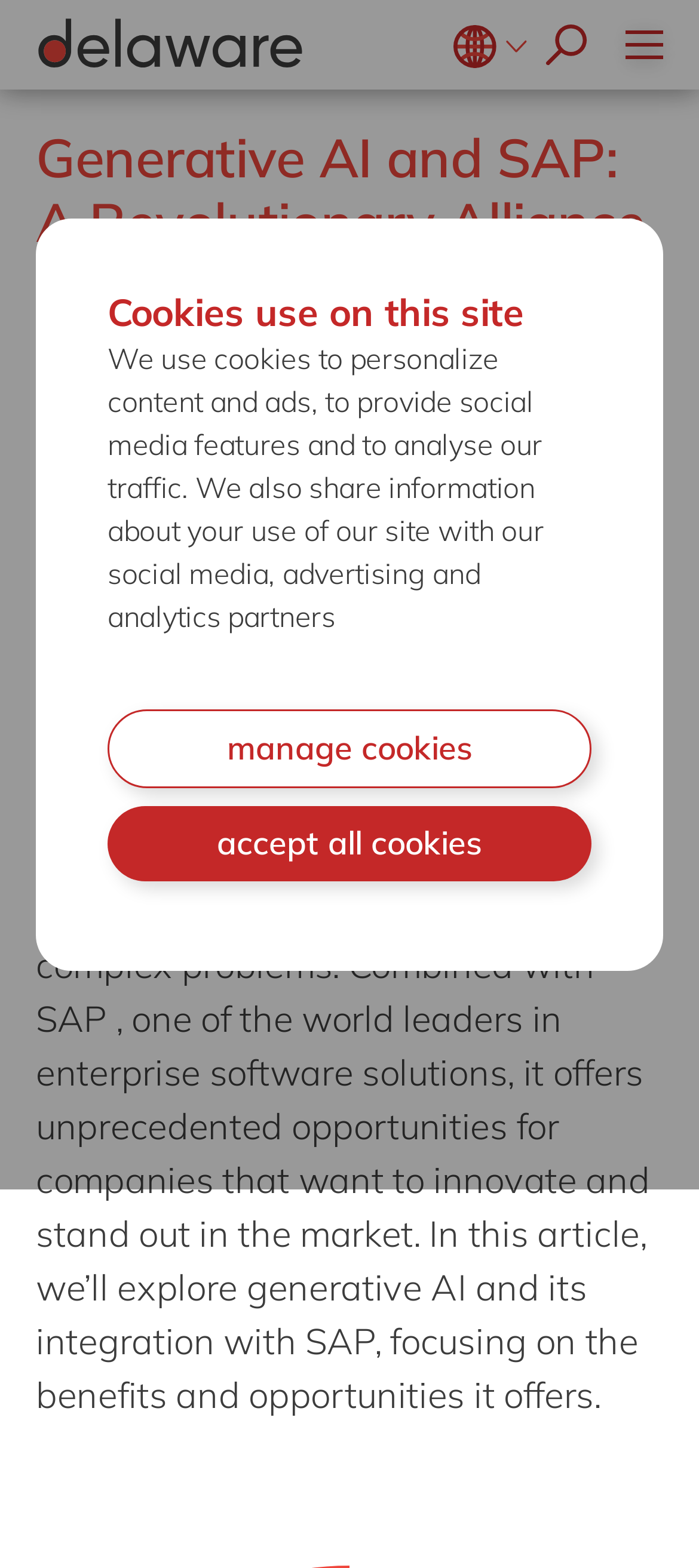Using the format (top-left x, top-left y, bottom-right x, bottom-right y), and given the element description, identify the bounding box coordinates within the screenshot: Low-code Rapid Application Development

[0.115, 0.012, 0.885, 0.067]